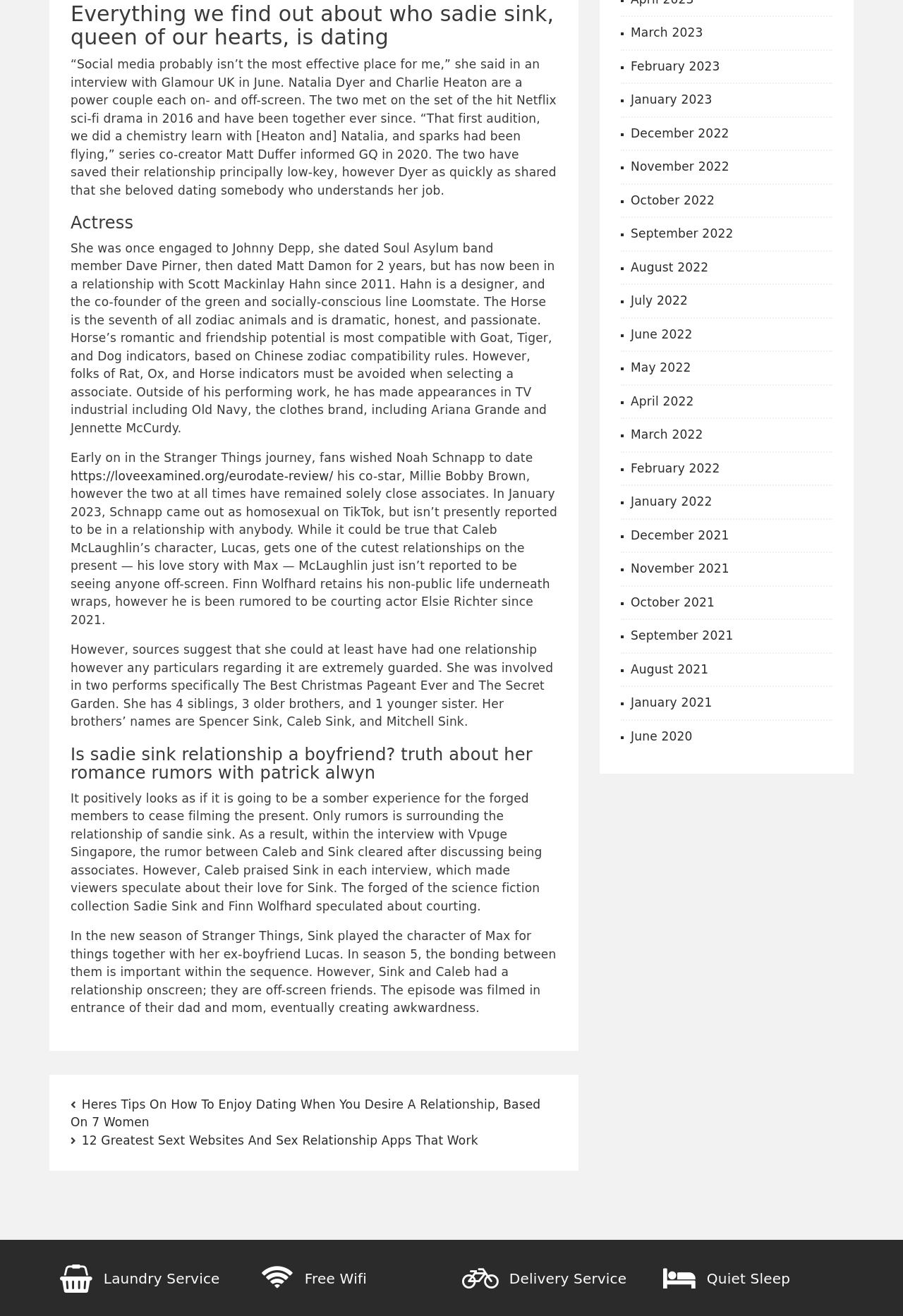Determine the bounding box coordinates in the format (top-left x, top-left y, bottom-right x, bottom-right y). Ensure all values are floating point numbers between 0 and 1. Identify the bounding box of the UI element described by: September 2022

[0.698, 0.172, 0.812, 0.183]